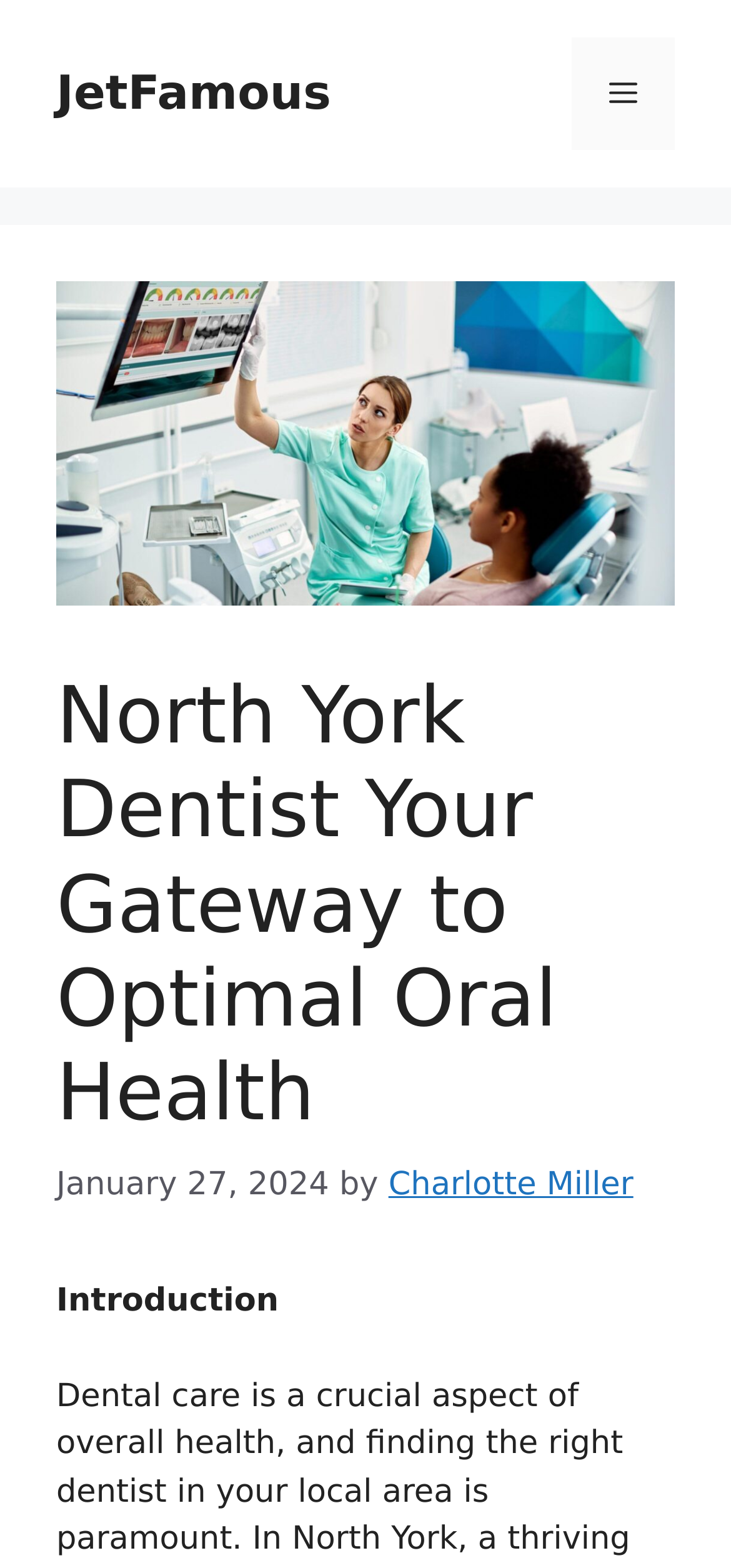Provide a one-word or short-phrase answer to the question:
What is the name of the website?

JetFamous